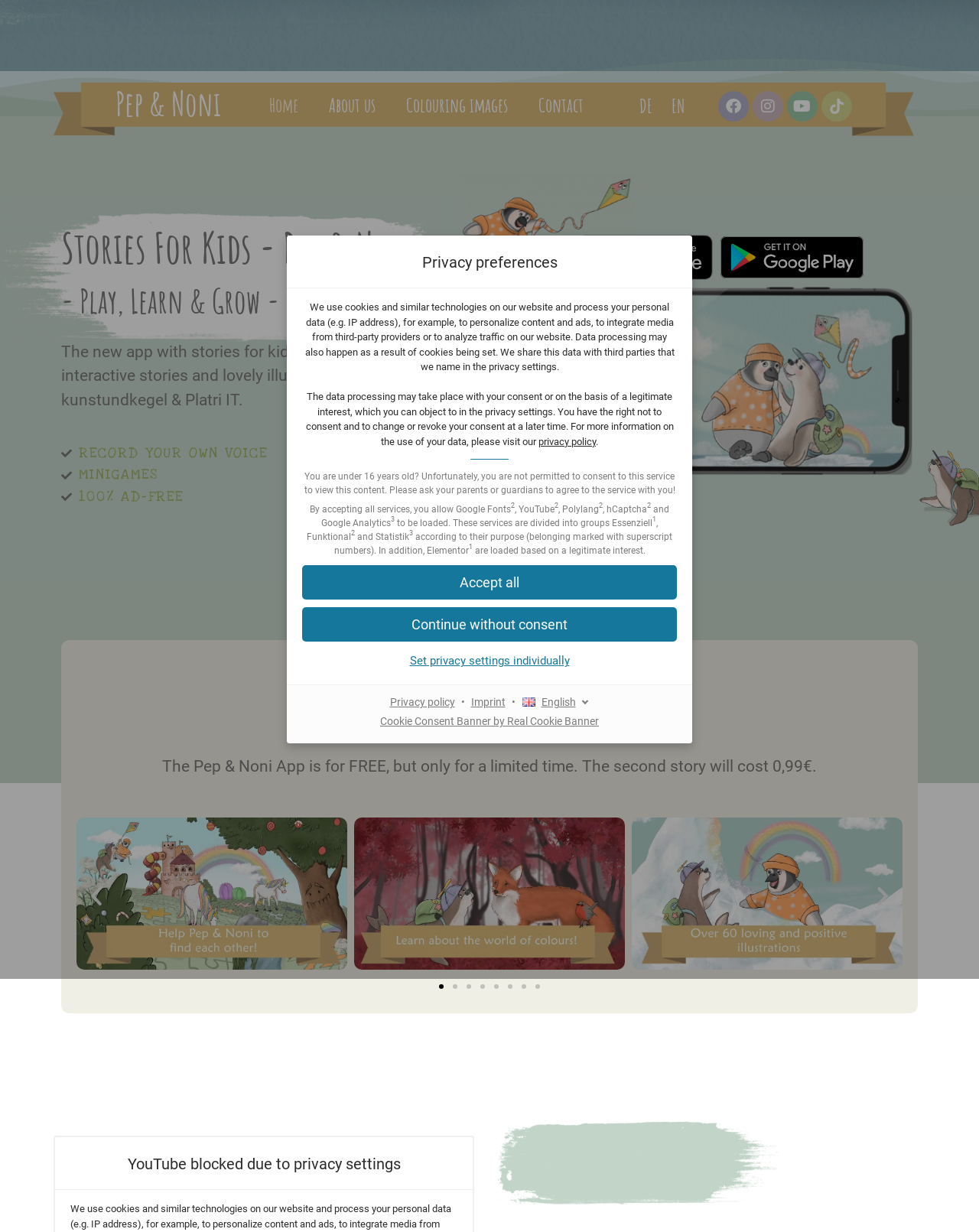What is the primary heading on this webpage?

Stories For Kids - Pep & Noni